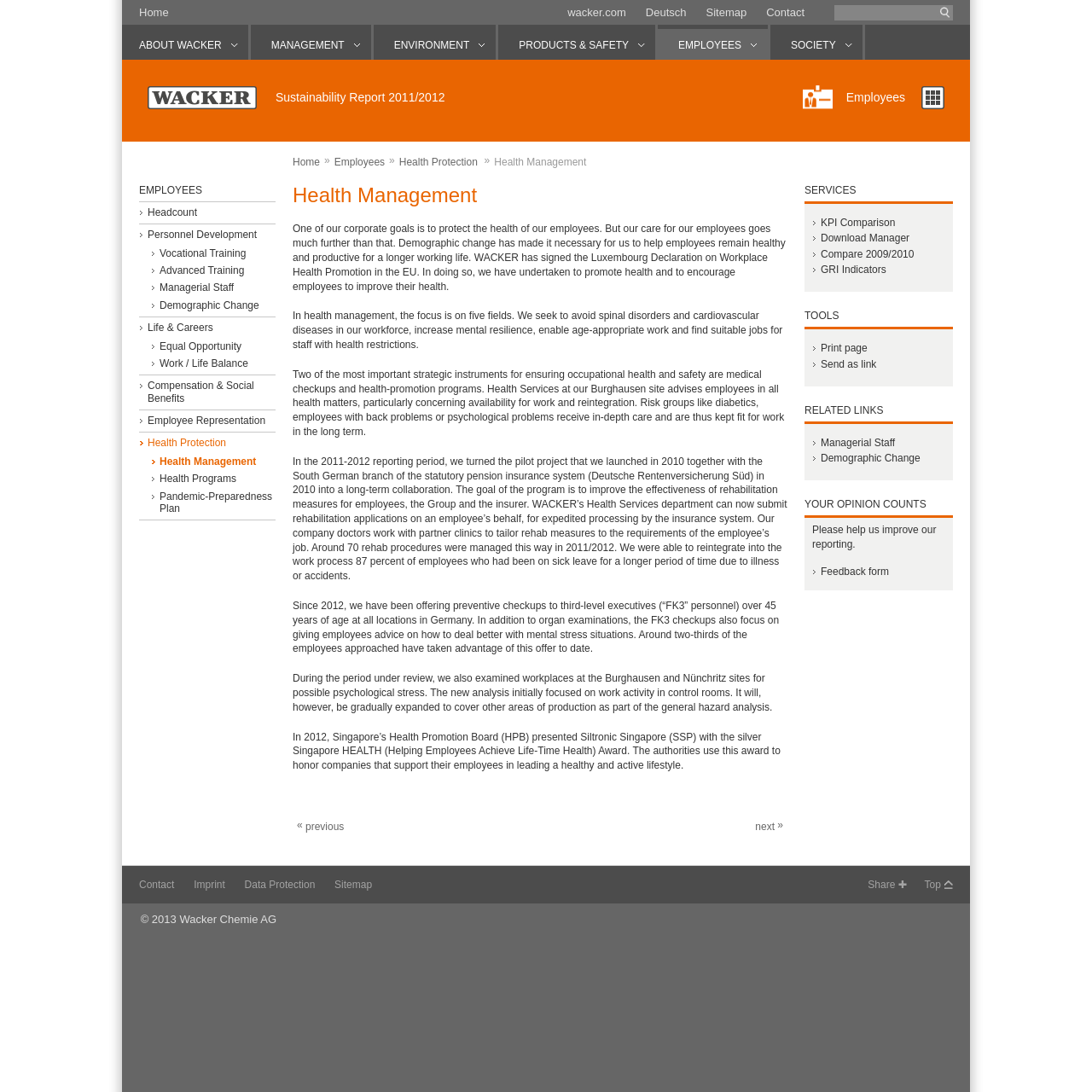Answer the question using only one word or a concise phrase: What is the main topic of this webpage?

Employees' health